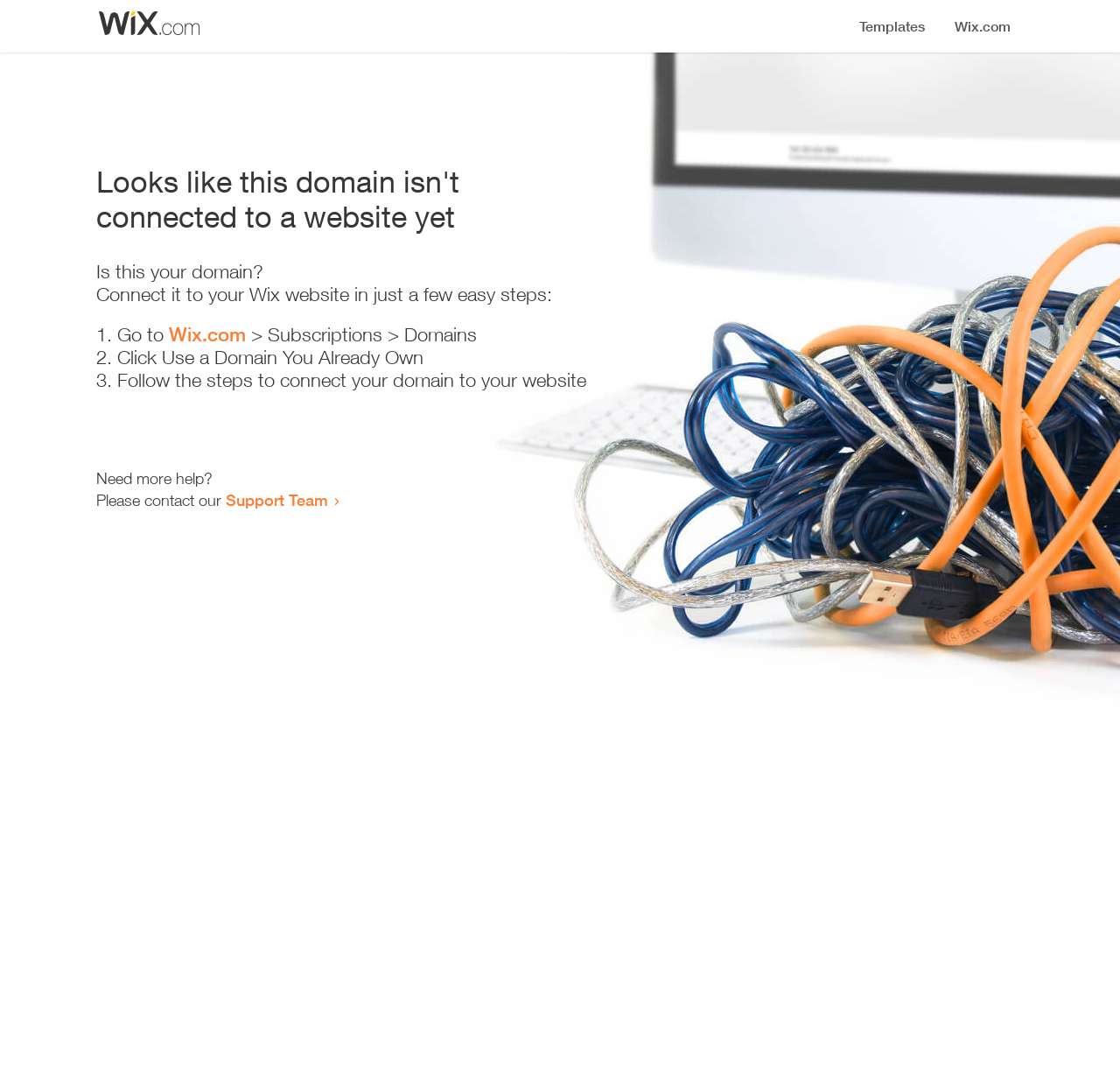Please respond to the question using a single word or phrase:
Where can the user go to start the process of connecting the domain?

Wix.com